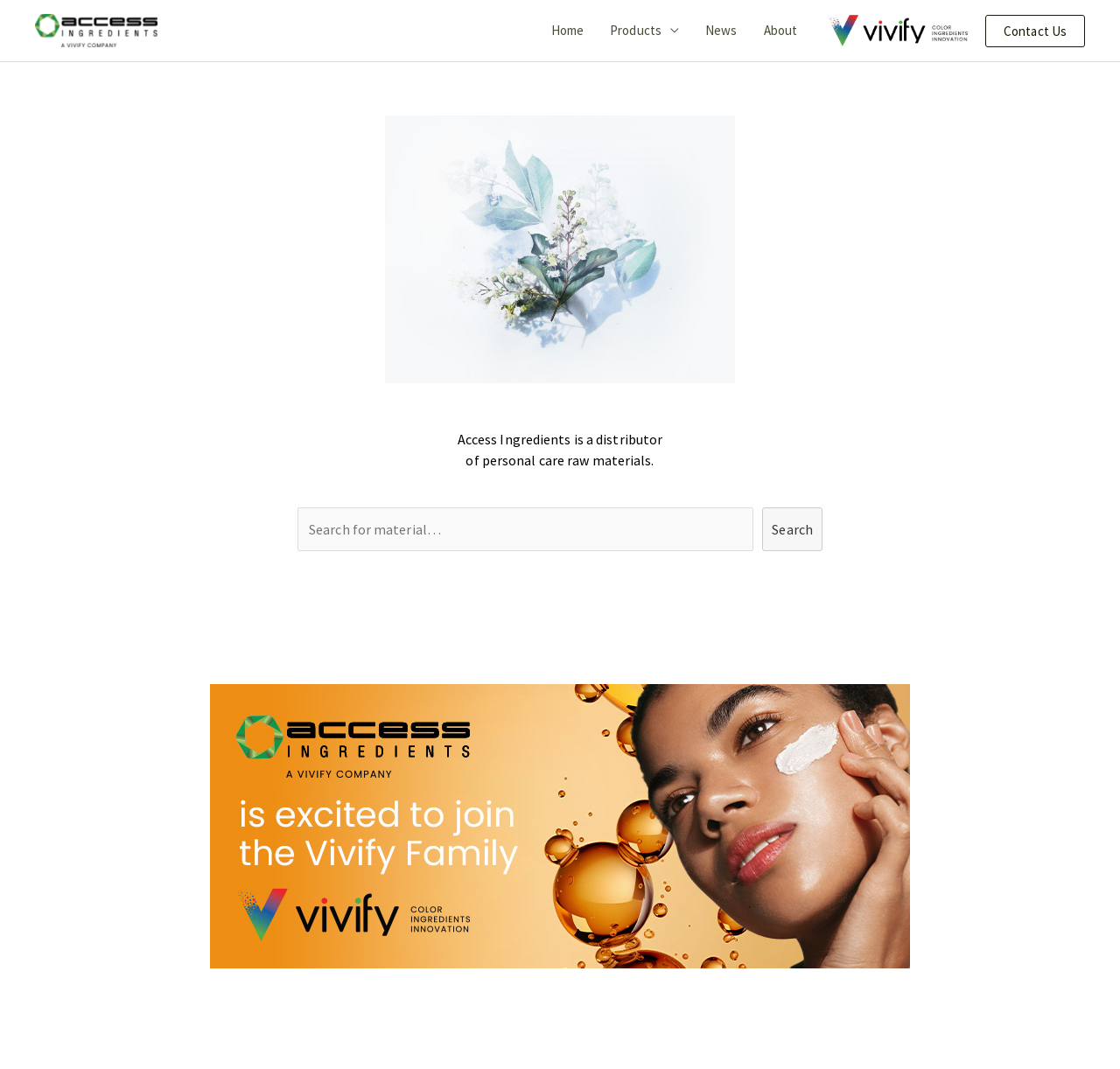What is the name of the company?
Answer the question with a single word or phrase derived from the image.

Access Ingredients